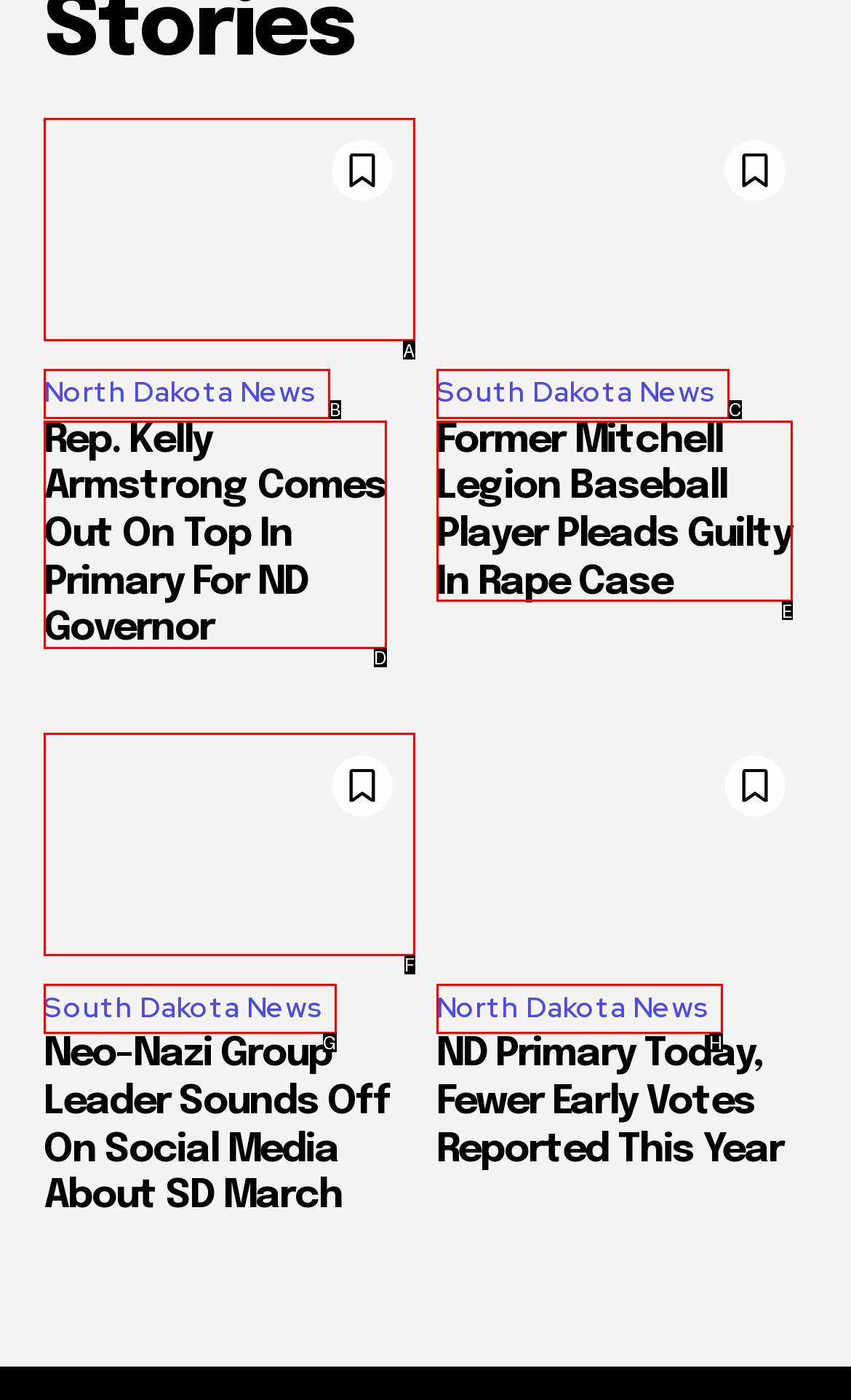Which HTML element among the options matches this description: North Dakota News? Answer with the letter representing your choice.

H